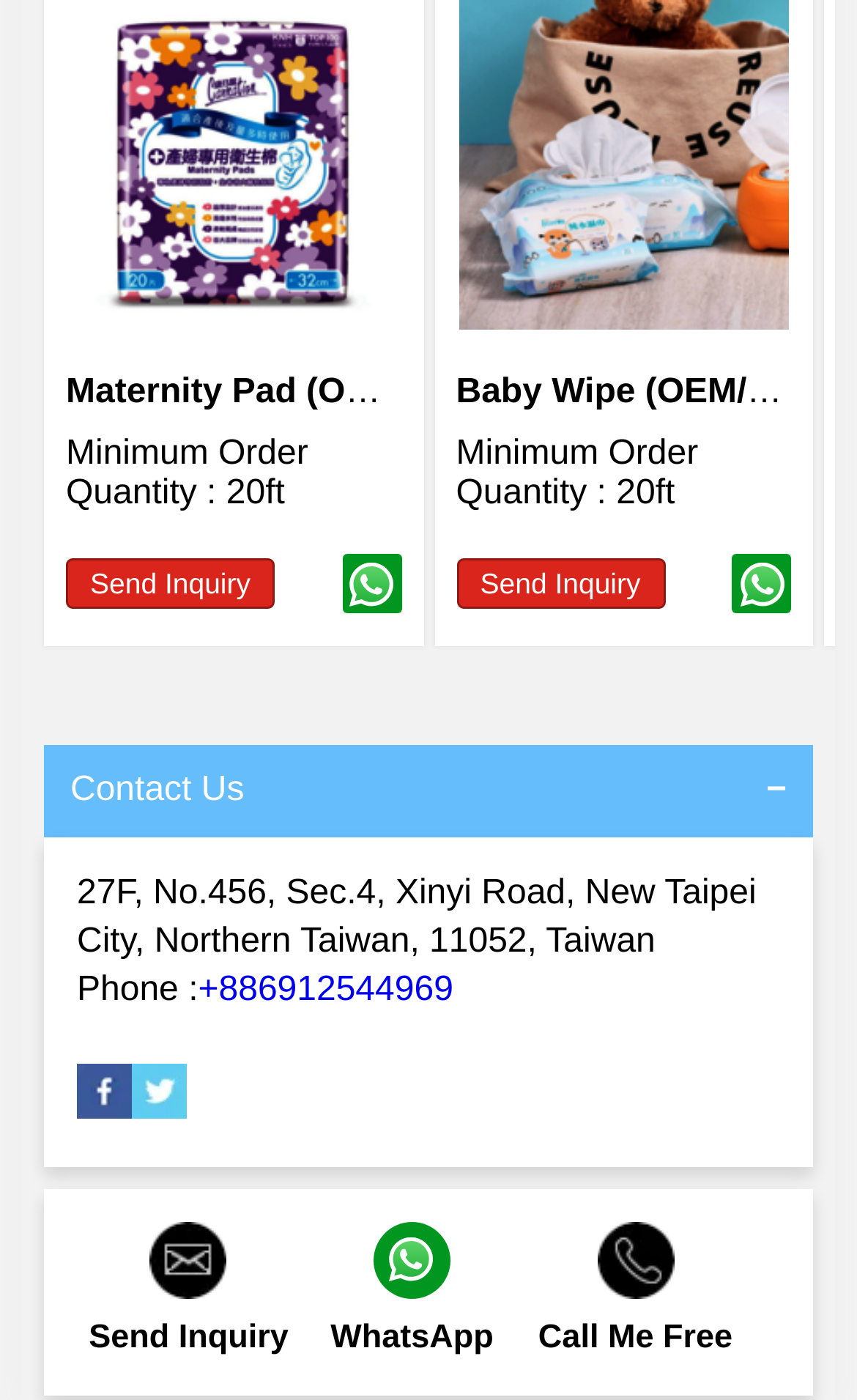What products are showcased on the webpage?
Please provide a comprehensive answer based on the contents of the image.

The webpage showcases two products, Maternity Pad and Baby Wipe, with their respective images and details.